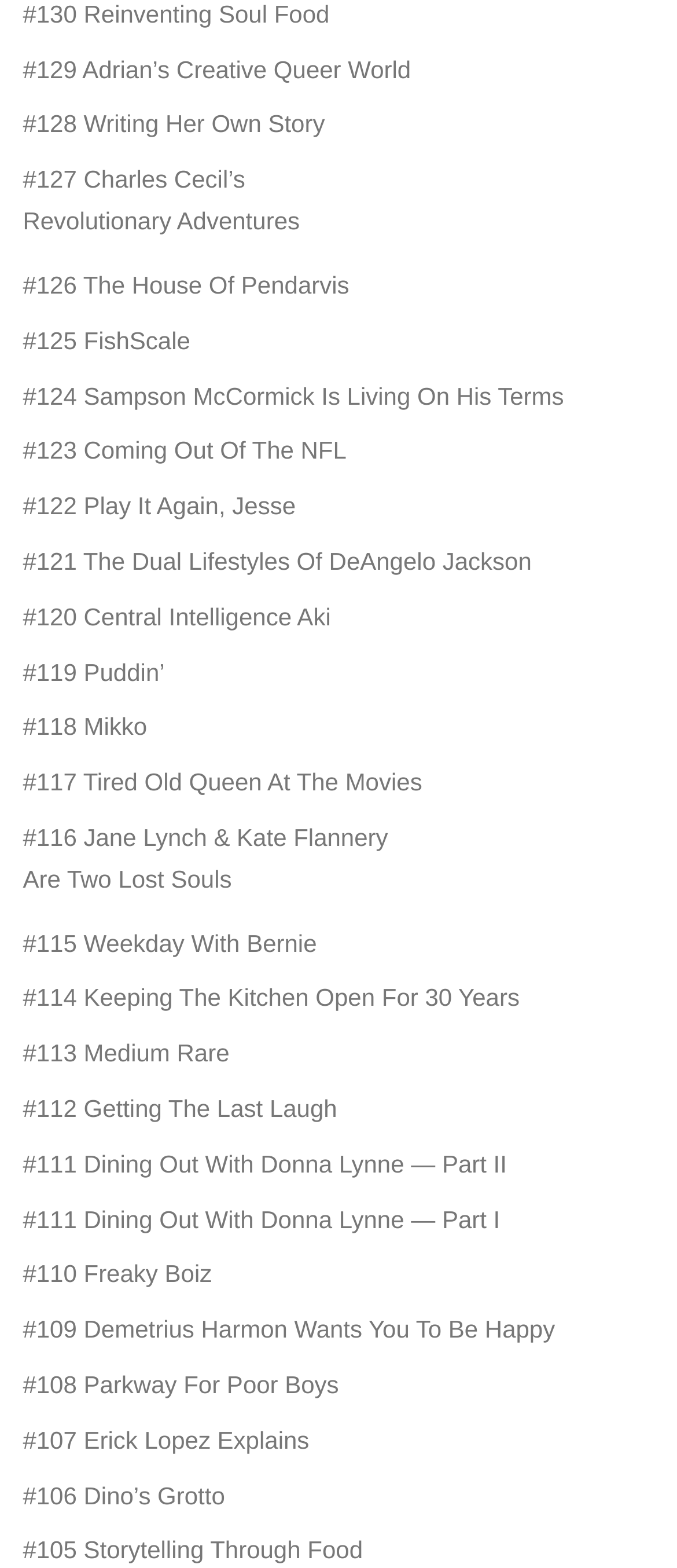Find the bounding box coordinates of the area to click in order to follow the instruction: "explore Revolutionary Adventures".

[0.034, 0.132, 0.443, 0.15]